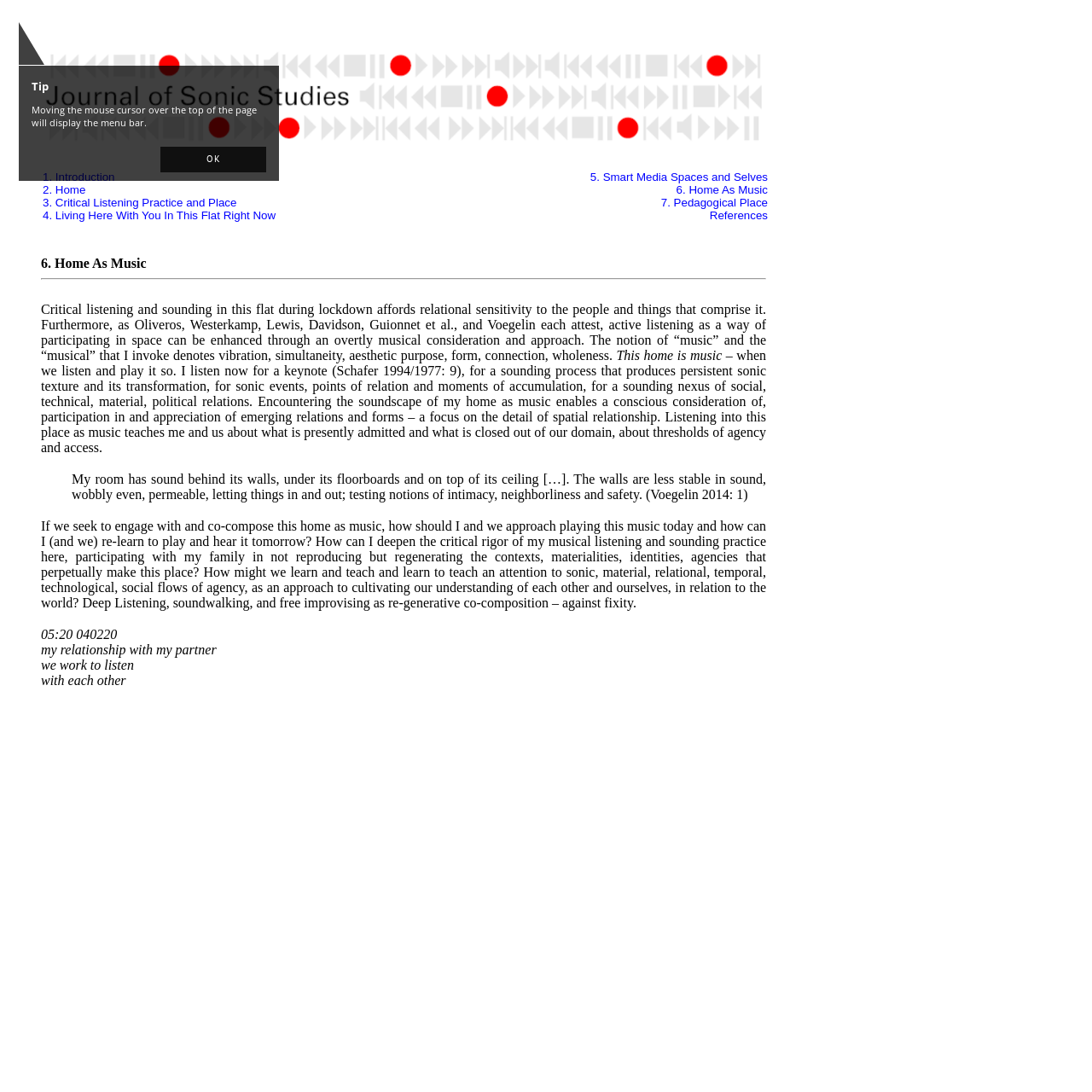What is the title of the current section?
Provide a comprehensive and detailed answer to the question.

The title of the current section is 'Home As Music', which is indicated by the StaticText element with the text '6. Home As Music' and the corresponding link element with the text '6. Home As Music'.